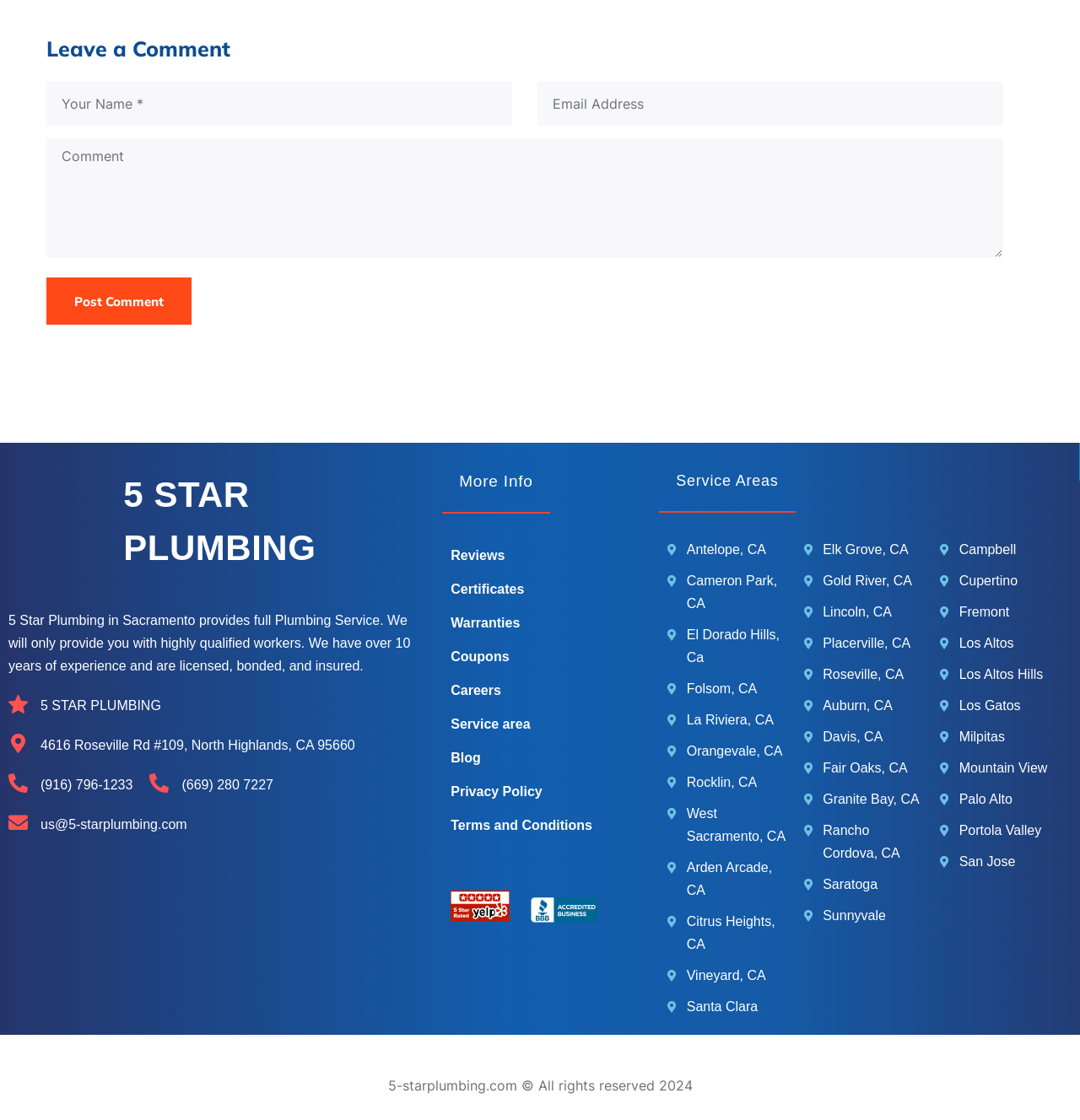Please pinpoint the bounding box coordinates for the region I should click to adhere to this instruction: "Click on the 'Post Comment' button".

[0.043, 0.248, 0.177, 0.29]